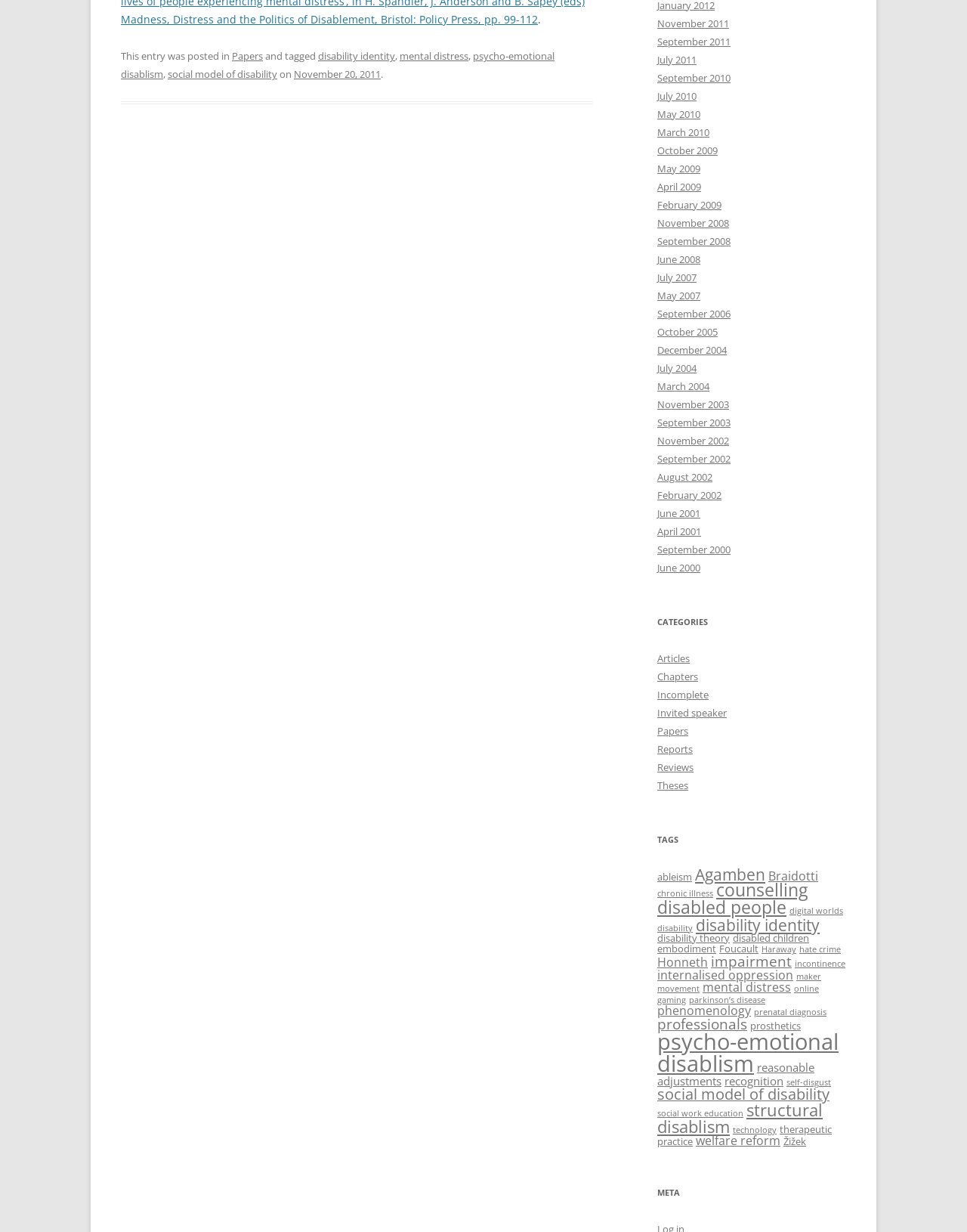Find the bounding box coordinates for the area you need to click to carry out the instruction: "View posts from November 2011". The coordinates should be four float numbers between 0 and 1, indicated as [left, top, right, bottom].

[0.68, 0.013, 0.754, 0.024]